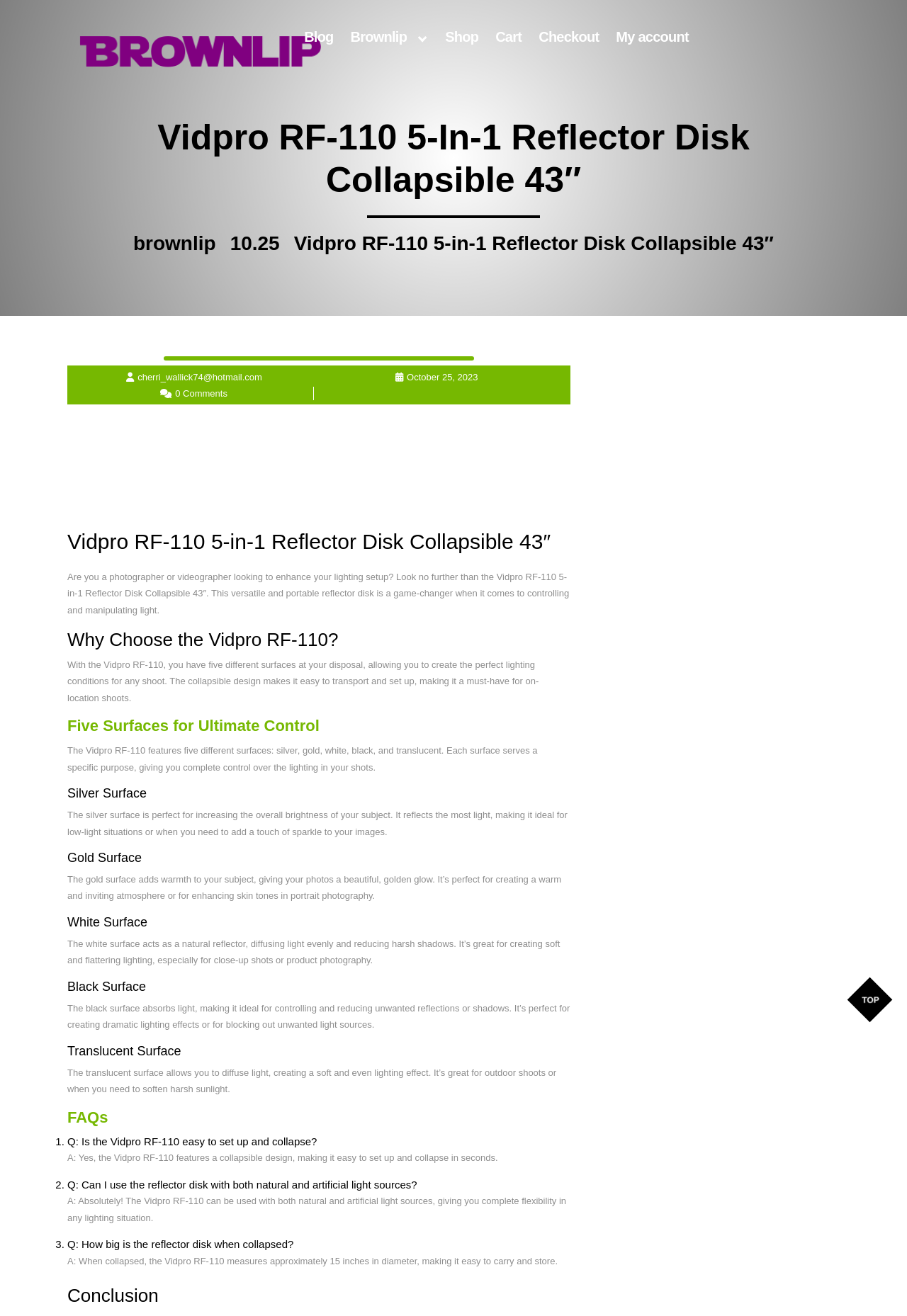Analyze the image and provide a detailed answer to the question: What is the name of the product?

The name of the product can be found in the heading 'Vidpro RF-110 5-In-1 Reflector Disk Collapsible 43″' and also in the link 'brownlip' which has the same text as the heading.